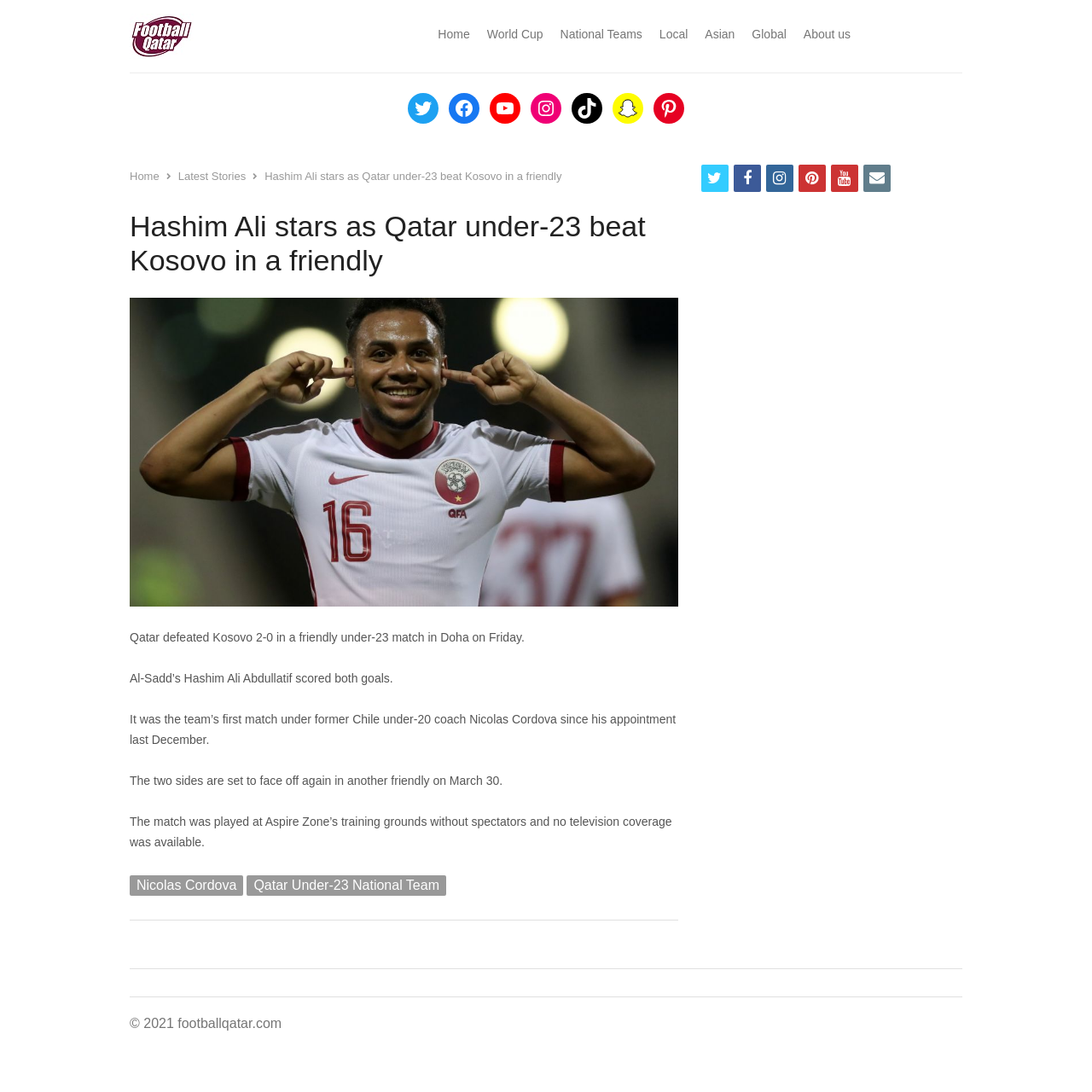Please give a one-word or short phrase response to the following question: 
When is the next friendly match between Qatar and Kosovo scheduled?

March 30